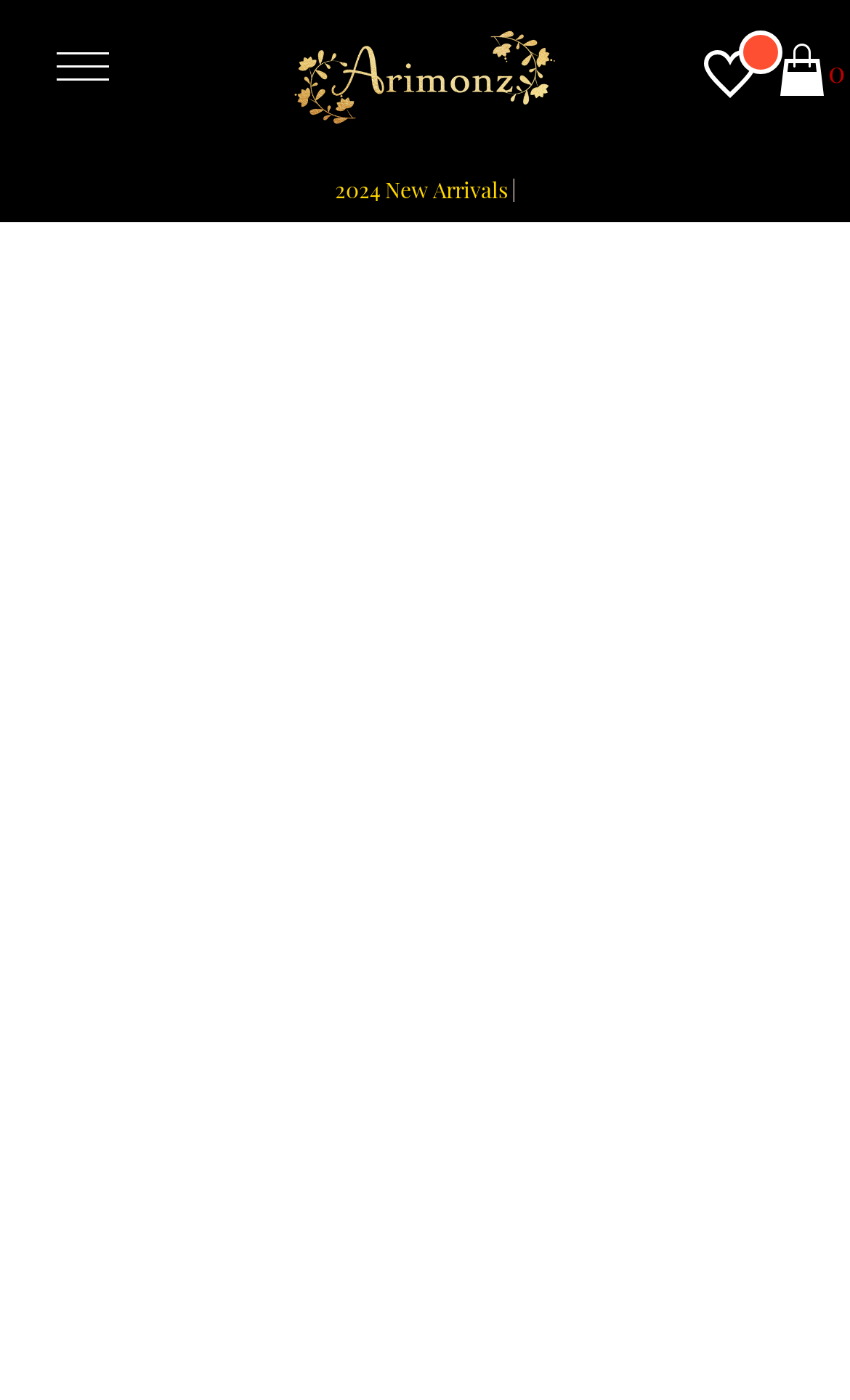What type of content is available under the 'EXPLORE' section?
Using the visual information, answer the question in a single word or phrase.

Links to website sections